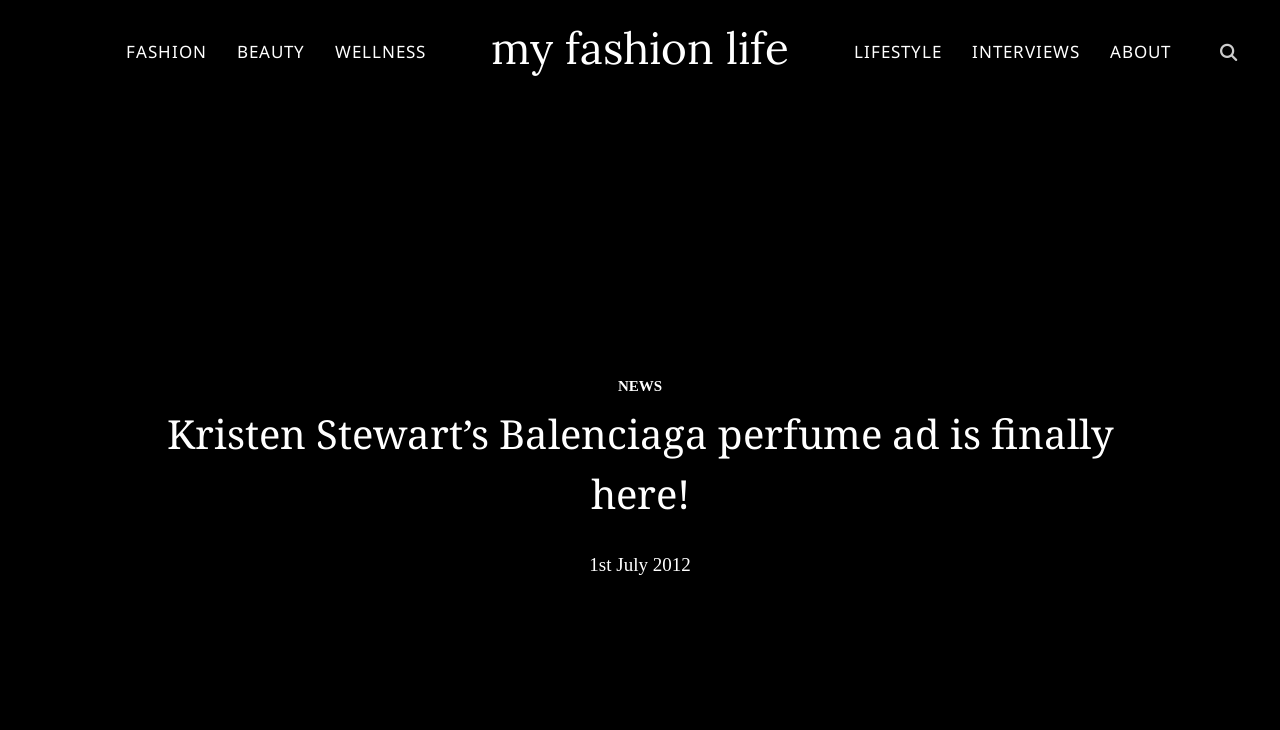Could you locate the bounding box coordinates for the section that should be clicked to accomplish this task: "View NEWS".

[0.483, 0.518, 0.517, 0.54]